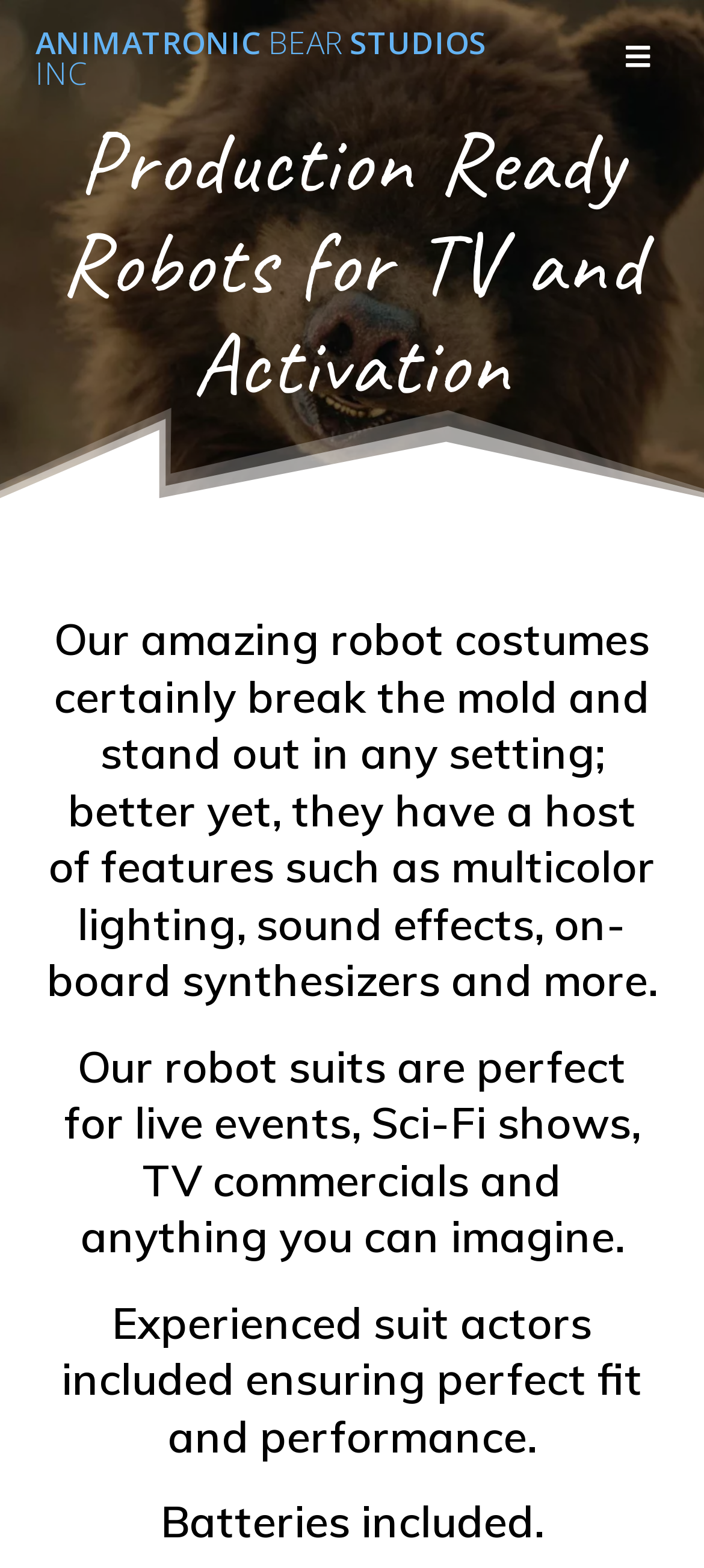Please find the bounding box for the UI component described as follows: "Animatronic Bear Studios INC".

[0.05, 0.017, 0.755, 0.056]